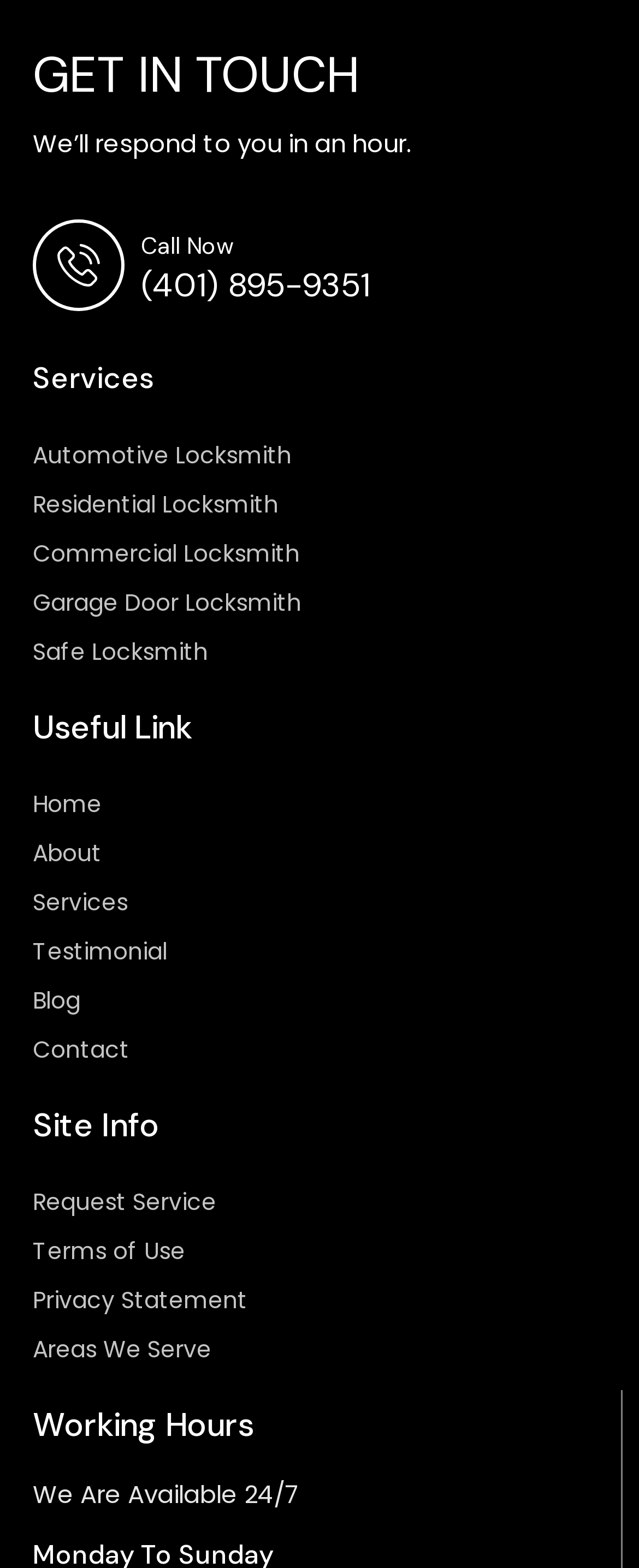Please specify the bounding box coordinates of the clickable region to carry out the following instruction: "Click Request Service". The coordinates should be four float numbers between 0 and 1, in the format [left, top, right, bottom].

[0.051, 0.751, 0.949, 0.782]